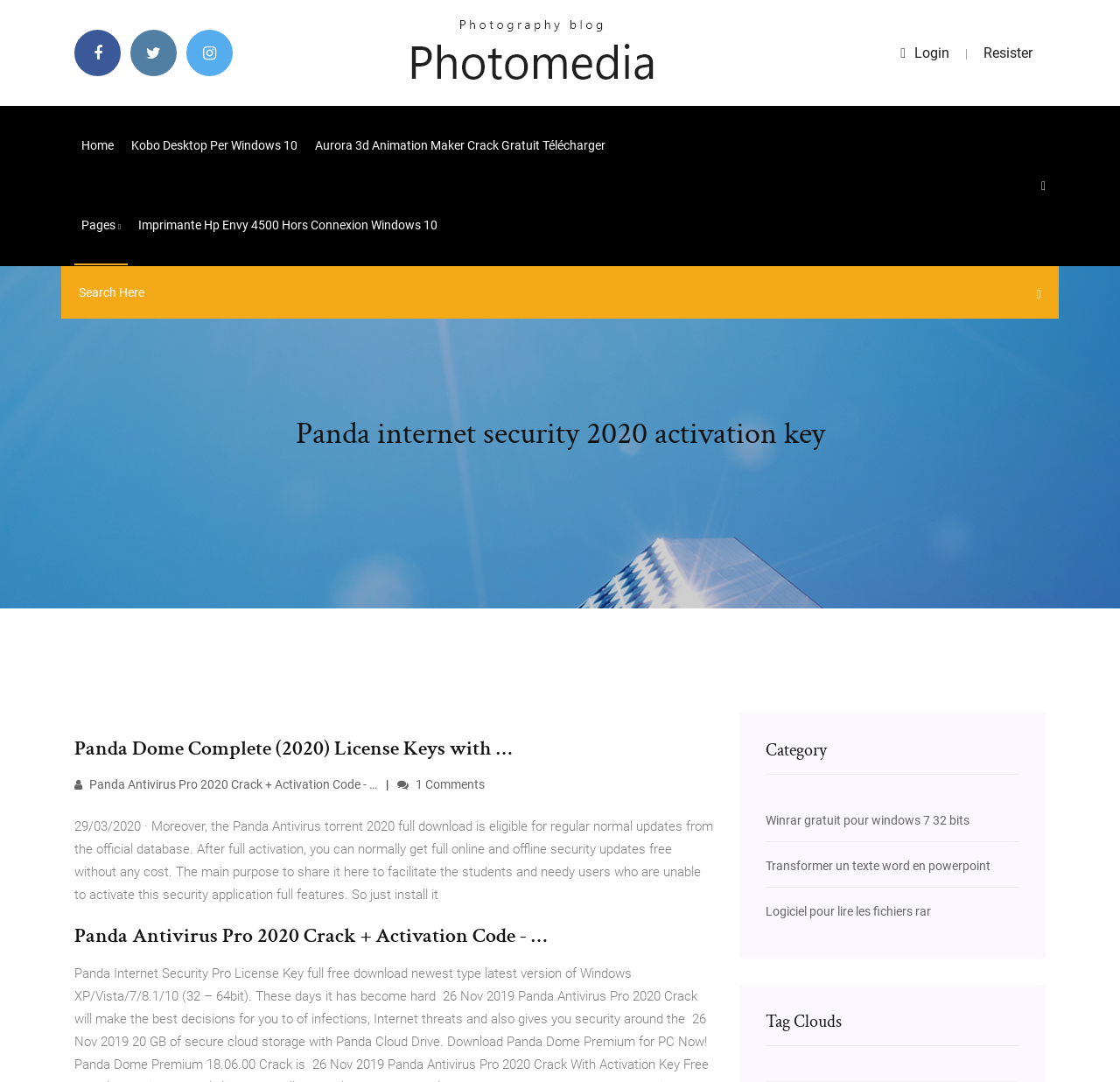Can you identify and provide the main heading of the webpage?

Panda internet security 2020 activation key